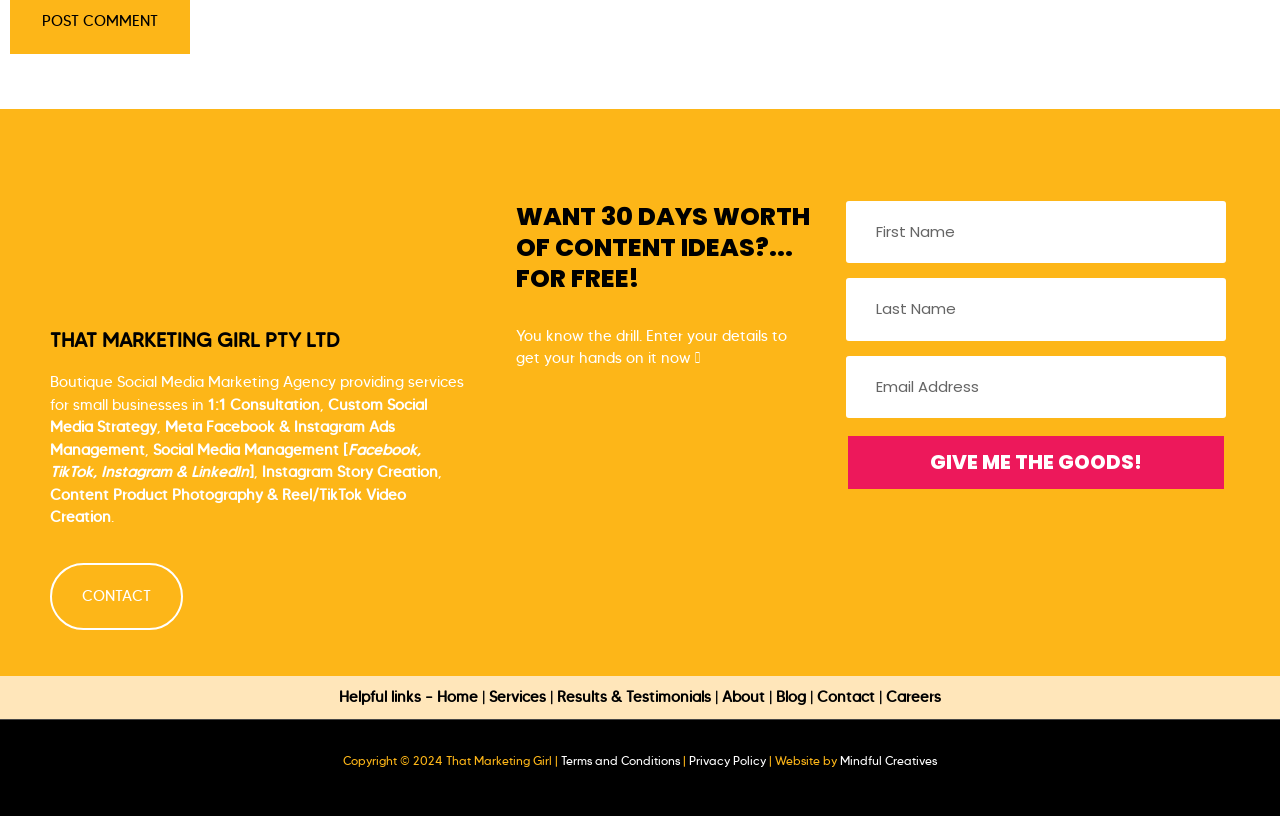Use a single word or phrase to respond to the question:
What can you get for free?

30 days worth of content ideas